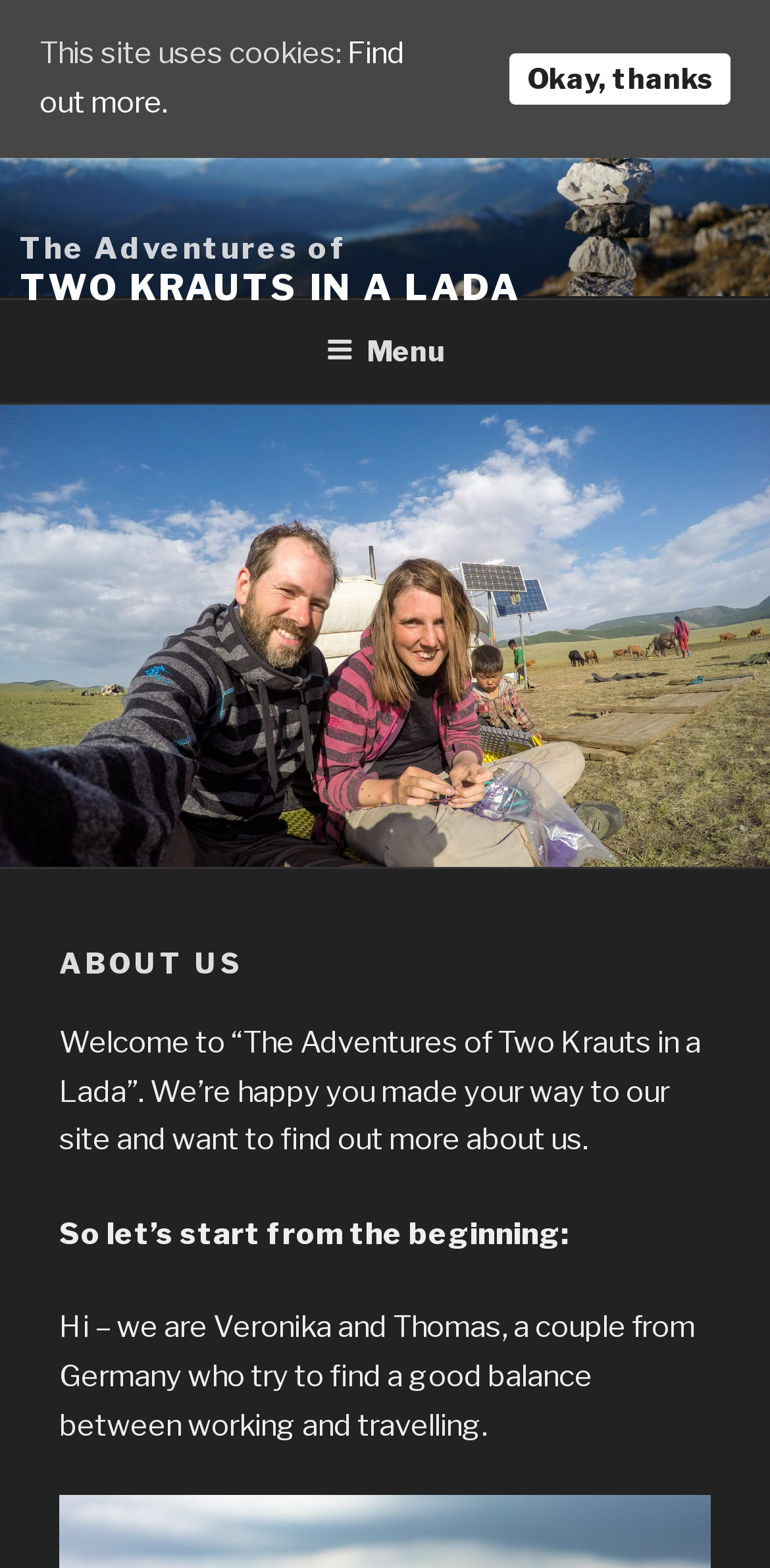Given the element description Two Krauts in a Lada, predict the bounding box coordinates for the UI element in the webpage screenshot. The format should be (top-left x, top-left y, bottom-right x, bottom-right y), and the values should be between 0 and 1.

[0.026, 0.17, 0.676, 0.196]